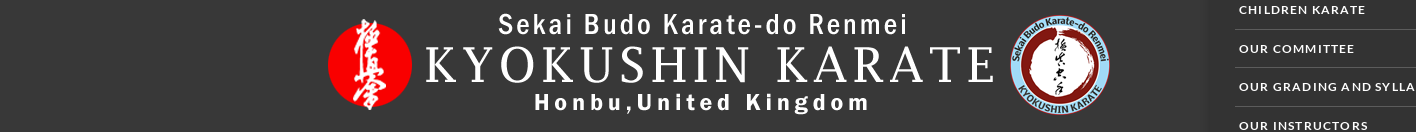Answer the question briefly using a single word or phrase: 
Where is the Honbu dojo located?

United Kingdom